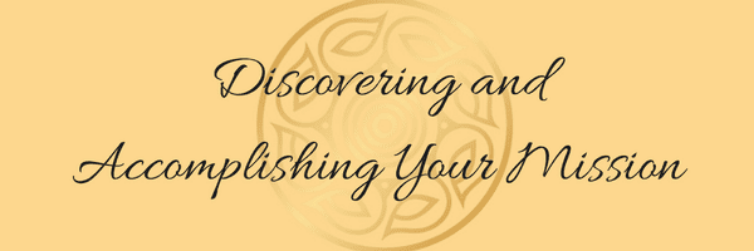Provide a rich and detailed narrative of the image.

The image features an elegant and inviting design centered around the phrase "Discovering and Accomplishing Your Mission." The text is artistically styled, with a graceful font that conveys a sense of purpose and empowerment. Backgrounded by a soft yellow hue, the image is further enhanced by a subtly intricate circular pattern, suggesting depth and harmony. This visual encapsulates a theme of personal growth and fulfillment, aligning with ideas of self-discovery, intention, and the pursuit of one's life goals. The title promotes a sense of urgency for viewers to engage with their life's mission, encouraging them to take actionable steps toward achieving their aspirations.